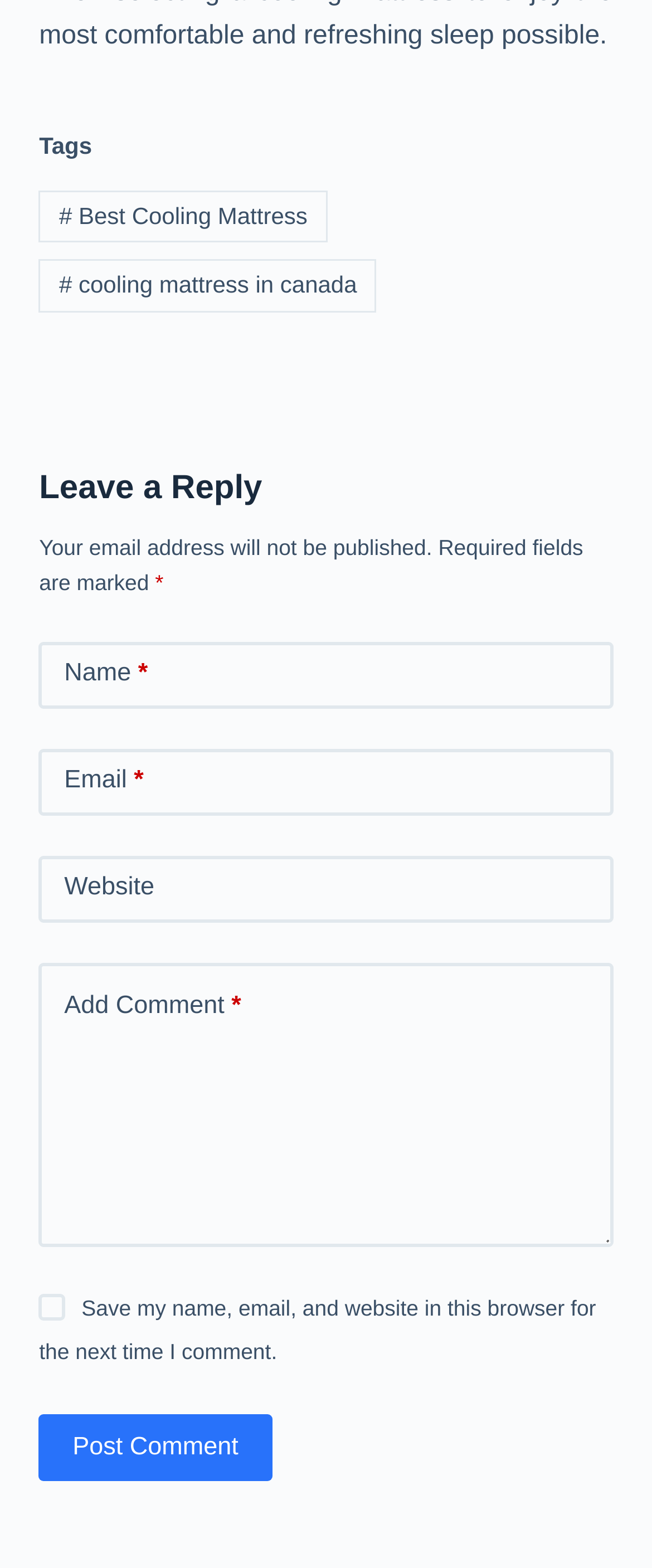Find and provide the bounding box coordinates for the UI element described with: "Post Comment".

[0.06, 0.902, 0.417, 0.945]